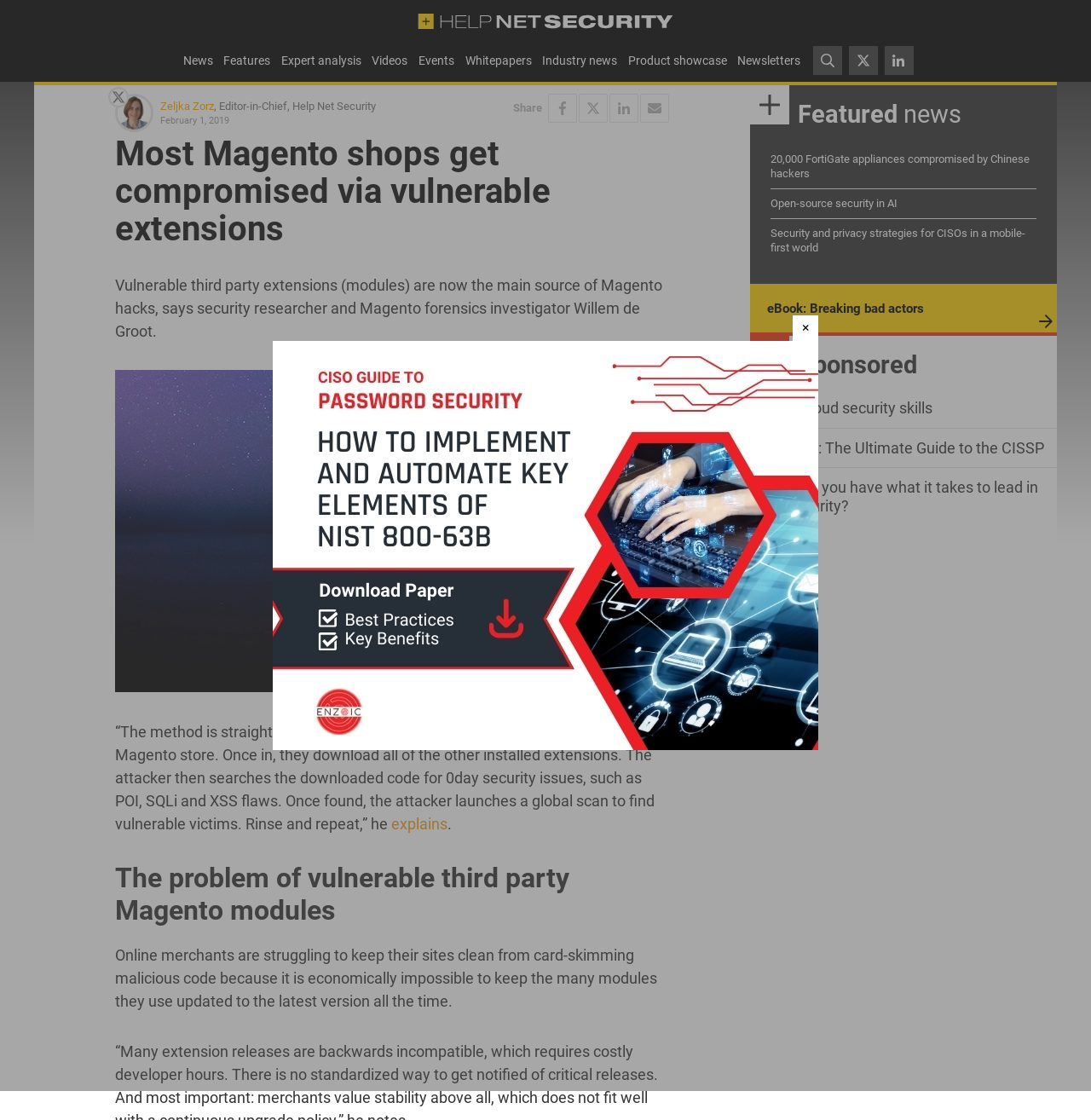Bounding box coordinates are specified in the format (top-left x, top-left y, bottom-right x, bottom-right y). All values are floating point numbers bounded between 0 and 1. Please provide the bounding box coordinate of the region this sentence describes: Open-source security in AI

[0.706, 0.176, 0.823, 0.187]